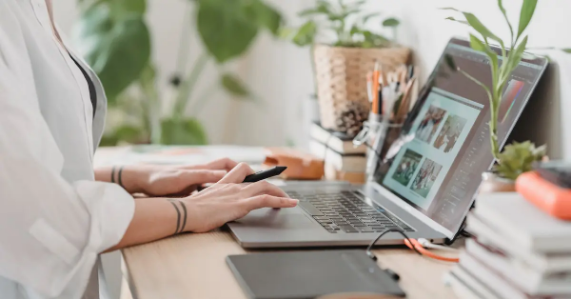What type of activities is the individual involved in?
Relying on the image, give a concise answer in one word or a brief phrase.

Graphic design or marketing